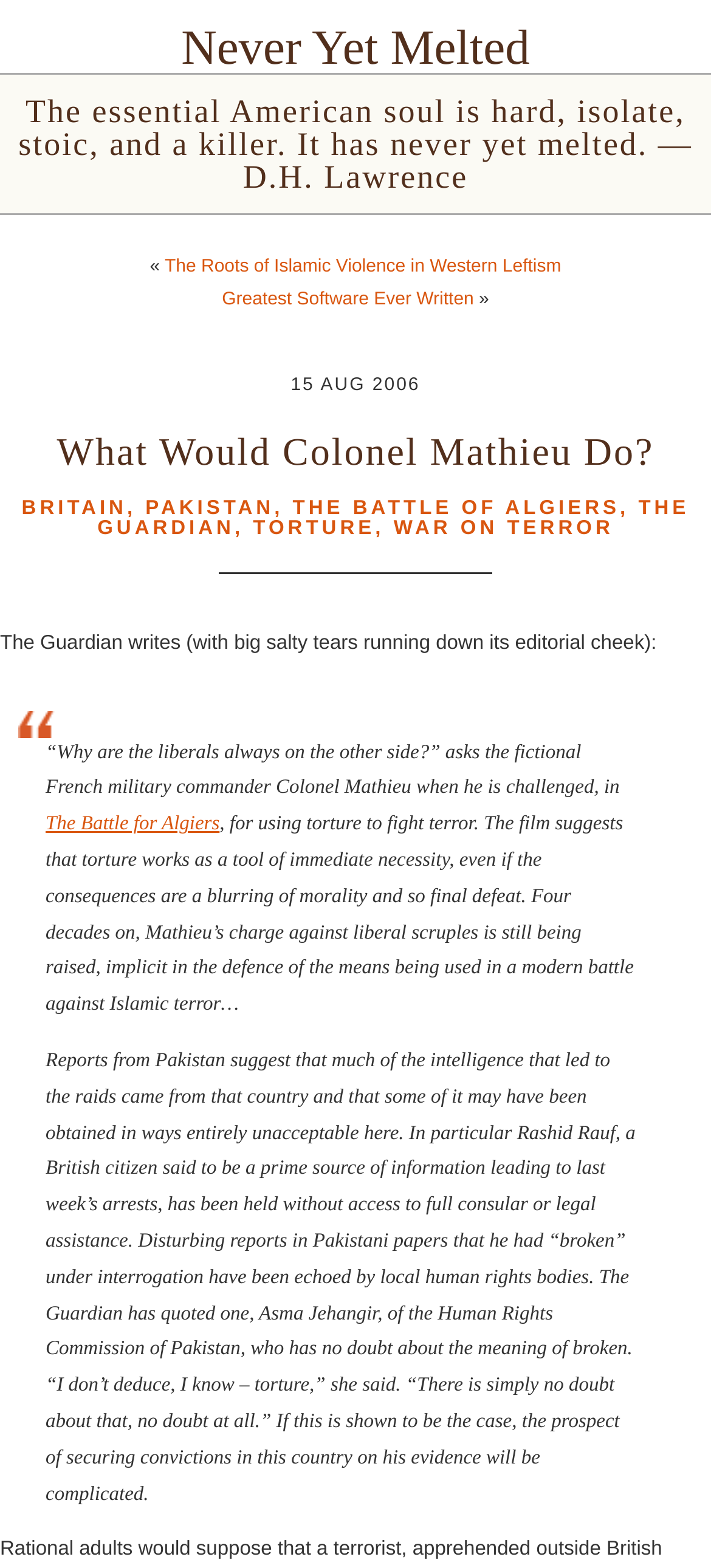Please specify the bounding box coordinates of the element that should be clicked to execute the given instruction: 'Click on the link 'The Roots of Islamic Violence in Western Leftism''. Ensure the coordinates are four float numbers between 0 and 1, expressed as [left, top, right, bottom].

[0.232, 0.164, 0.789, 0.177]